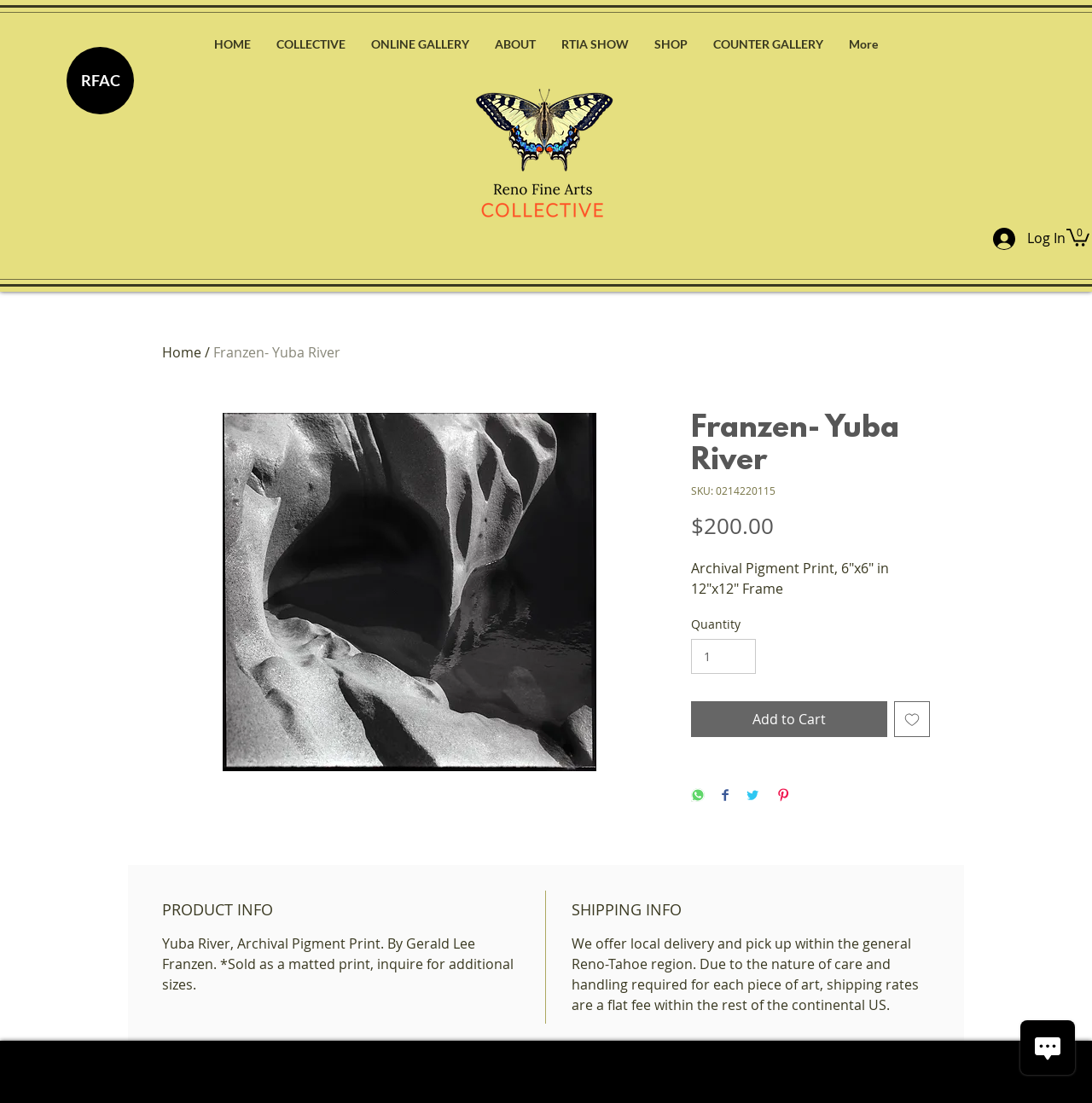Carefully examine the image and provide an in-depth answer to the question: What social media platforms can you share this artwork on?

I found the social media sharing options by looking at the product information section, where there are buttons to share on WhatsApp, Facebook, Twitter, and Pinterest.